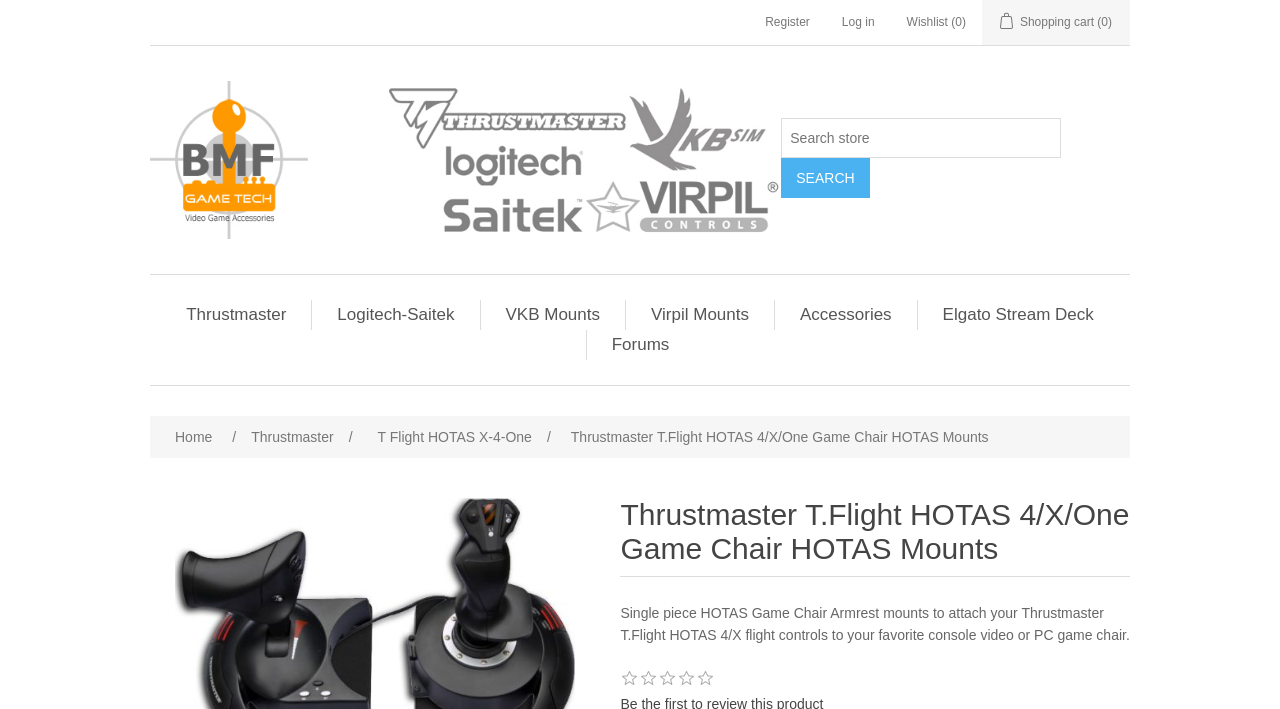Please identify the bounding box coordinates of the element on the webpage that should be clicked to follow this instruction: "Visit the Thrustmaster page". The bounding box coordinates should be given as four float numbers between 0 and 1, formatted as [left, top, right, bottom].

[0.138, 0.423, 0.232, 0.465]